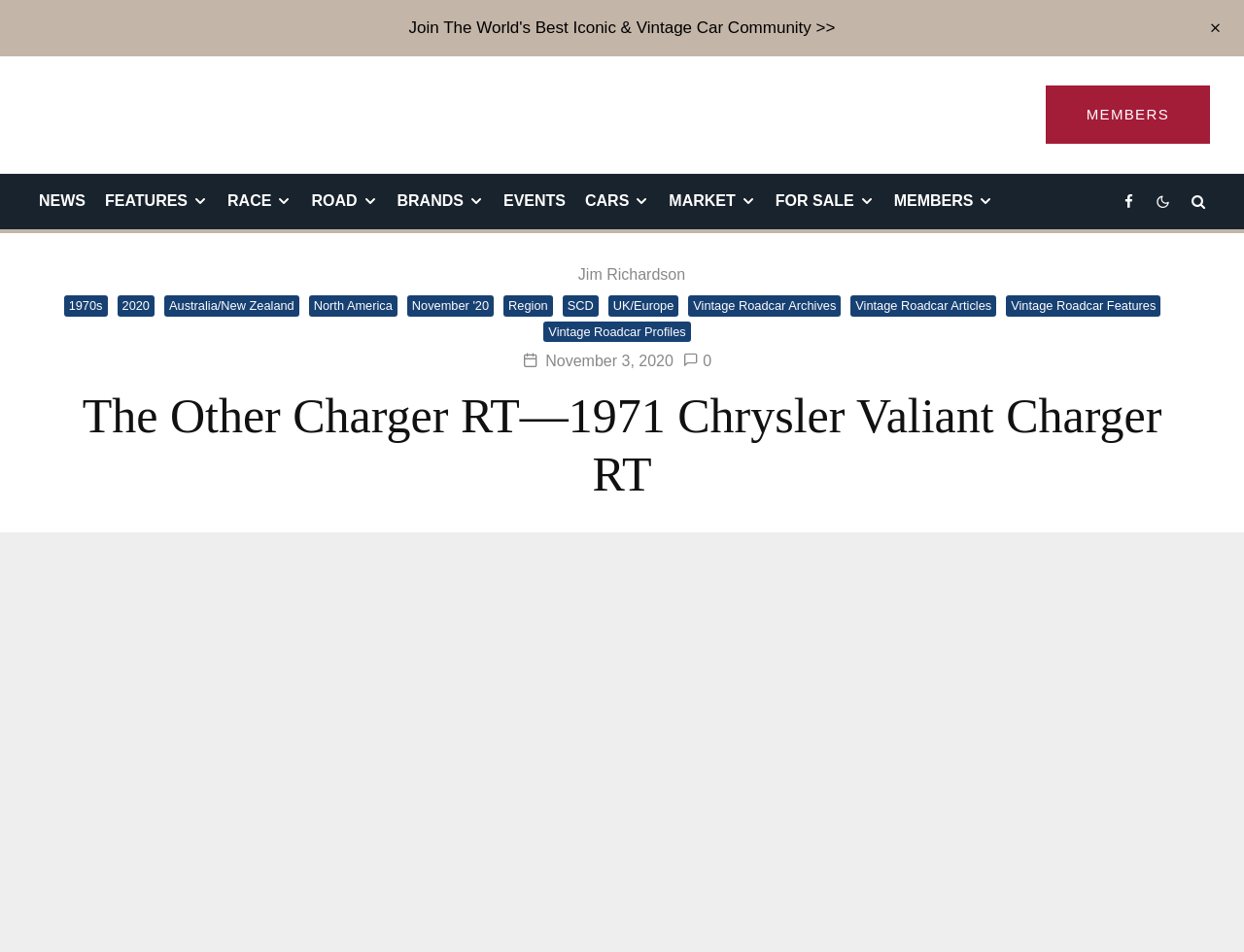Please identify the bounding box coordinates of the element I should click to complete this instruction: 'Join the iconic car community'. The coordinates should be given as four float numbers between 0 and 1, like this: [left, top, right, bottom].

[0.329, 0.019, 0.671, 0.039]